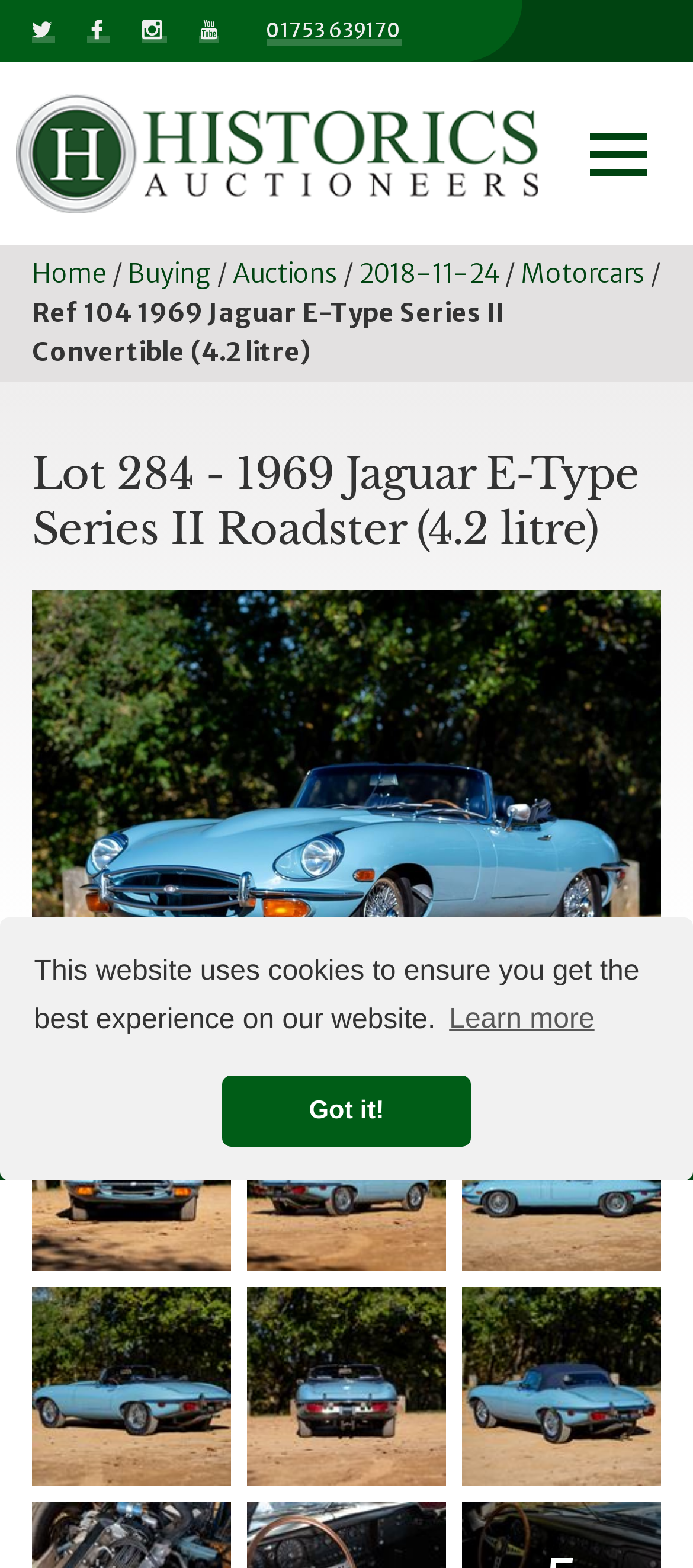Please determine the bounding box coordinates for the UI element described as: "Historics on Facebook".

[0.126, 0.011, 0.16, 0.027]